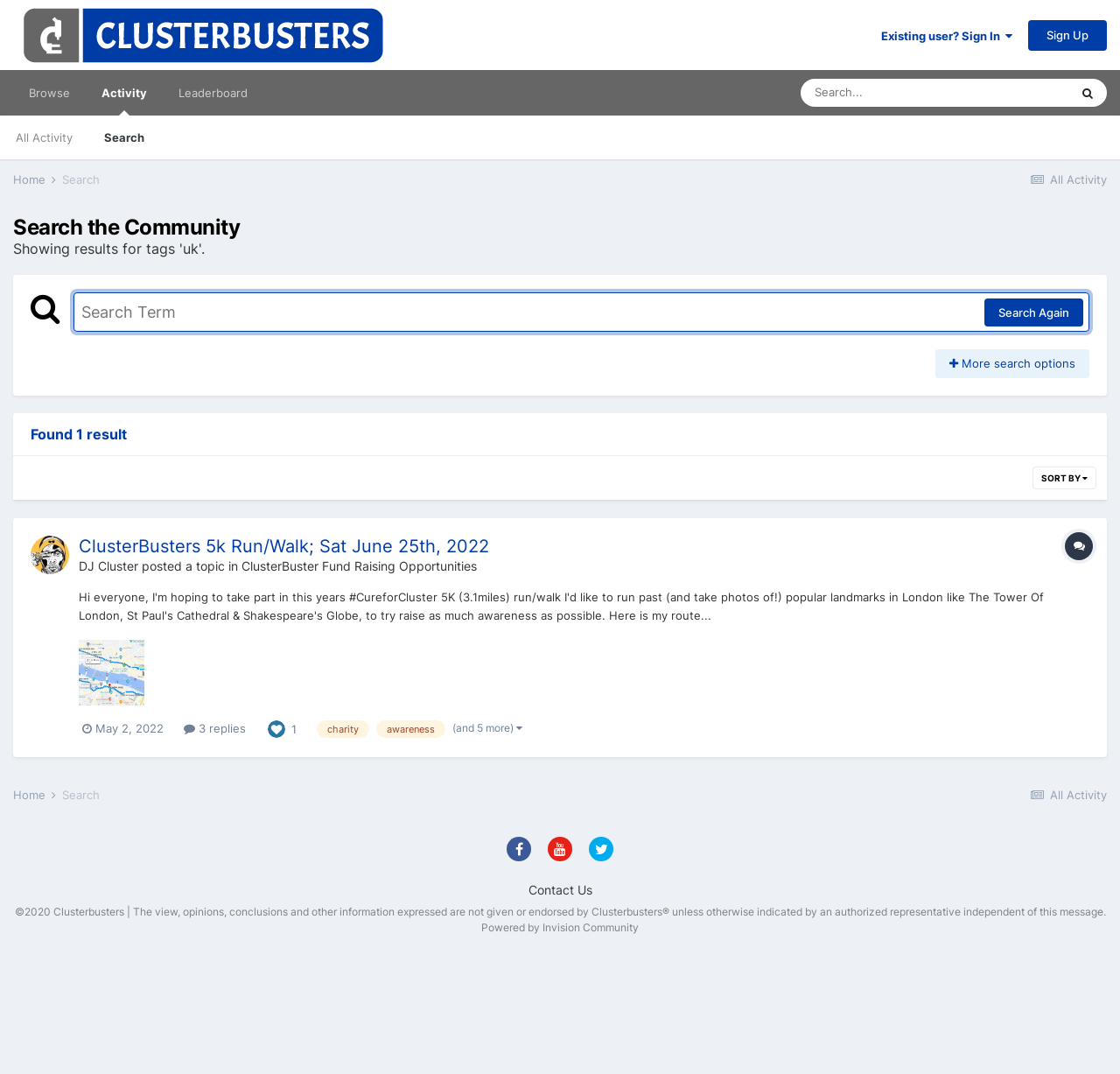Can you find the bounding box coordinates for the element to click on to achieve the instruction: "Search for a term"?

[0.066, 0.273, 0.973, 0.309]